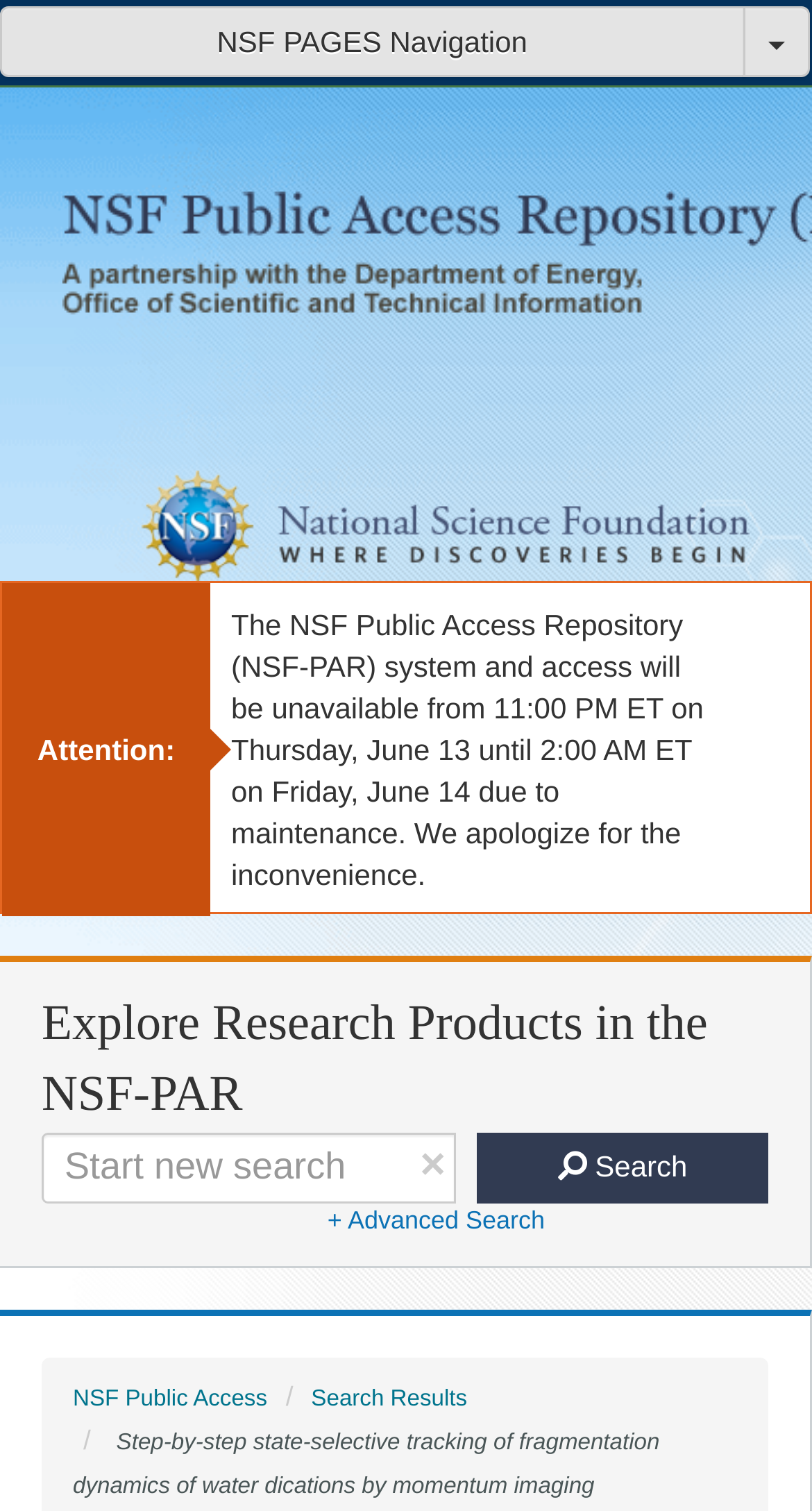What is the maintenance schedule for the NSF-PAR system? Refer to the image and provide a one-word or short phrase answer.

June 13-14